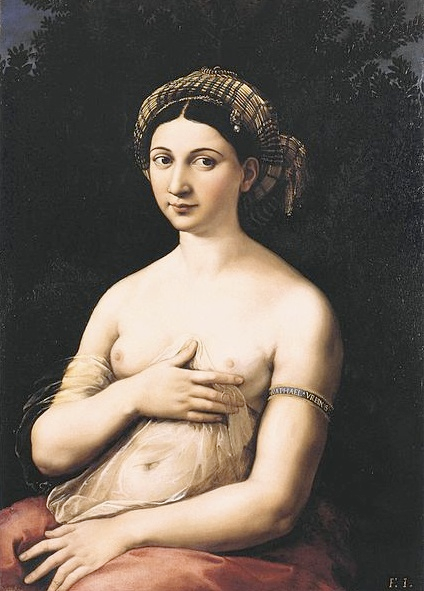Give a concise answer using one word or a phrase to the following question:
What is inscribed on the ornate bracelet?

RAFAEL VR